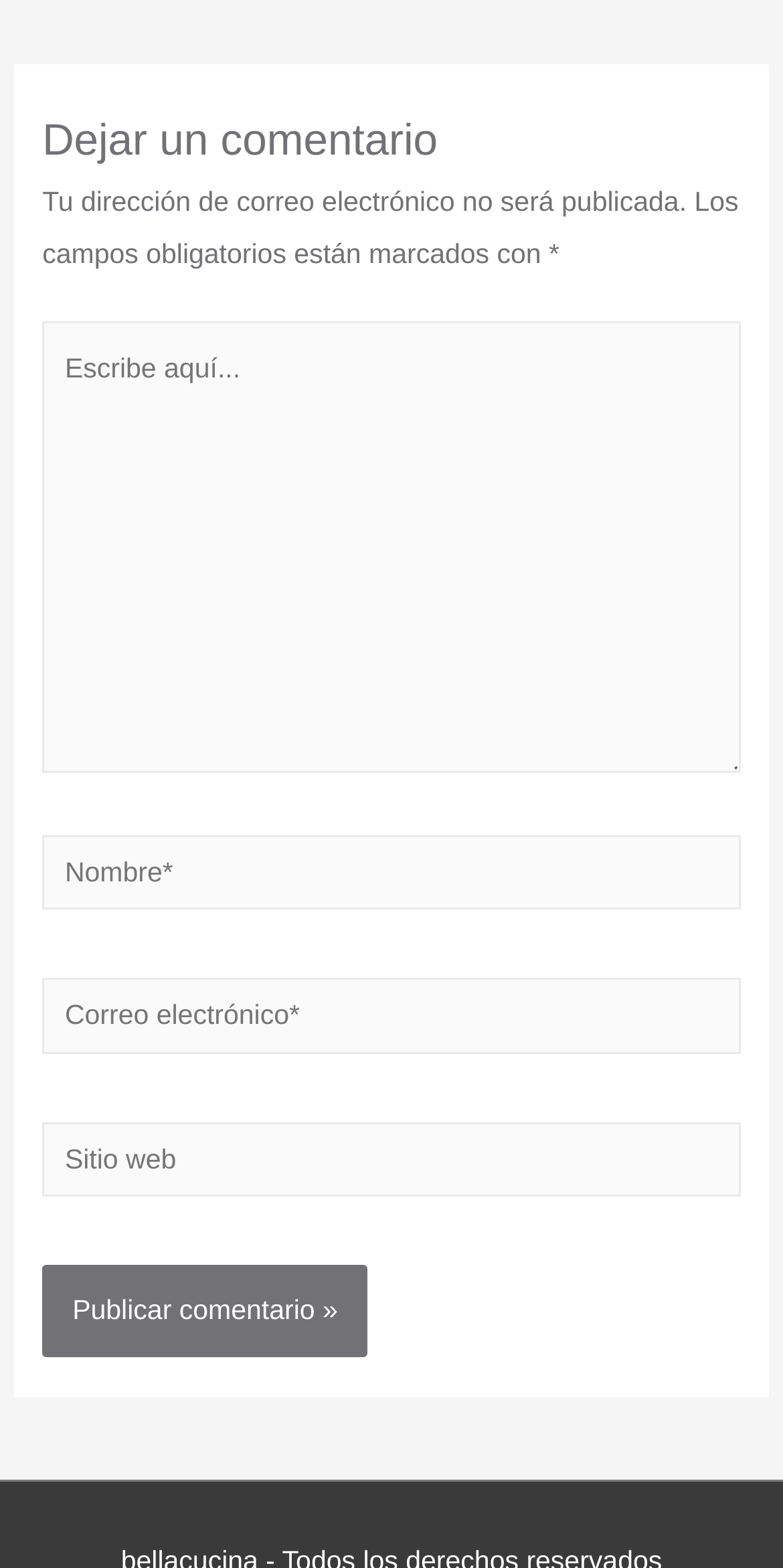How many text boxes are available to fill out on the webpage?
Using the image as a reference, answer the question with a short word or phrase.

4